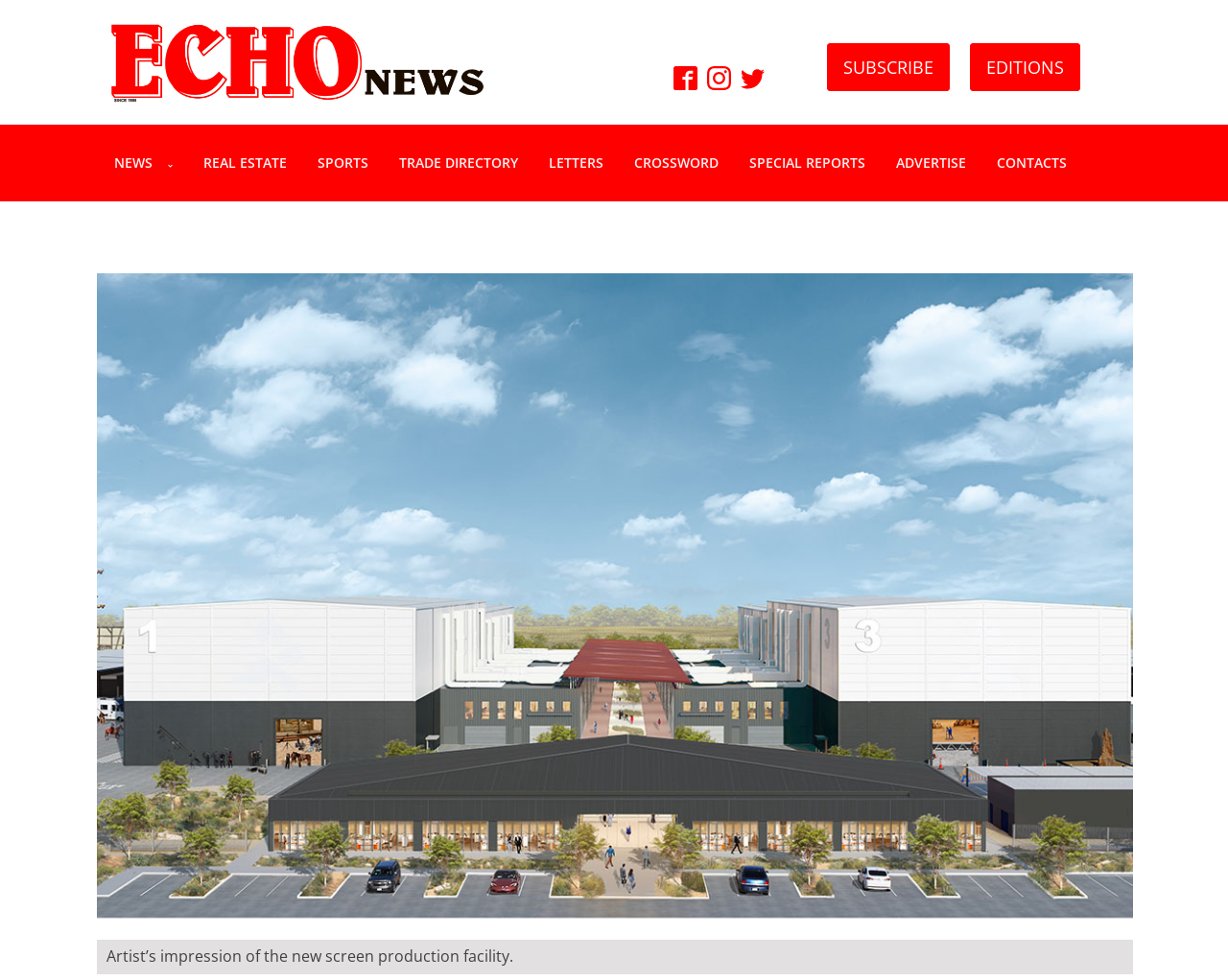What is the headline of the webpage?

New Malaga screen production facility jobs boost